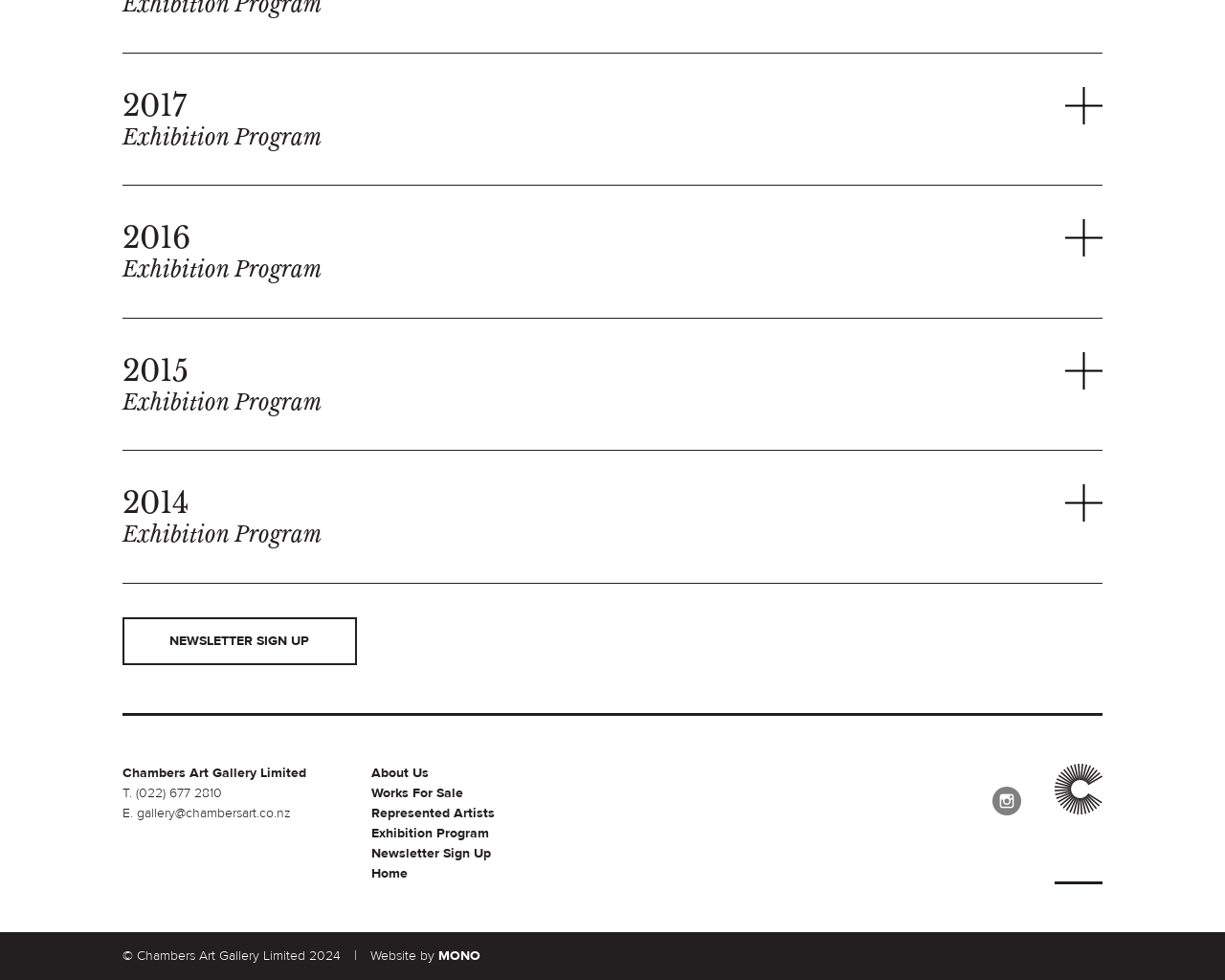Determine the bounding box coordinates of the clickable region to execute the instruction: "View 2017 Exhibition Program". The coordinates should be four float numbers between 0 and 1, denoted as [left, top, right, bottom].

[0.1, 0.088, 0.262, 0.154]